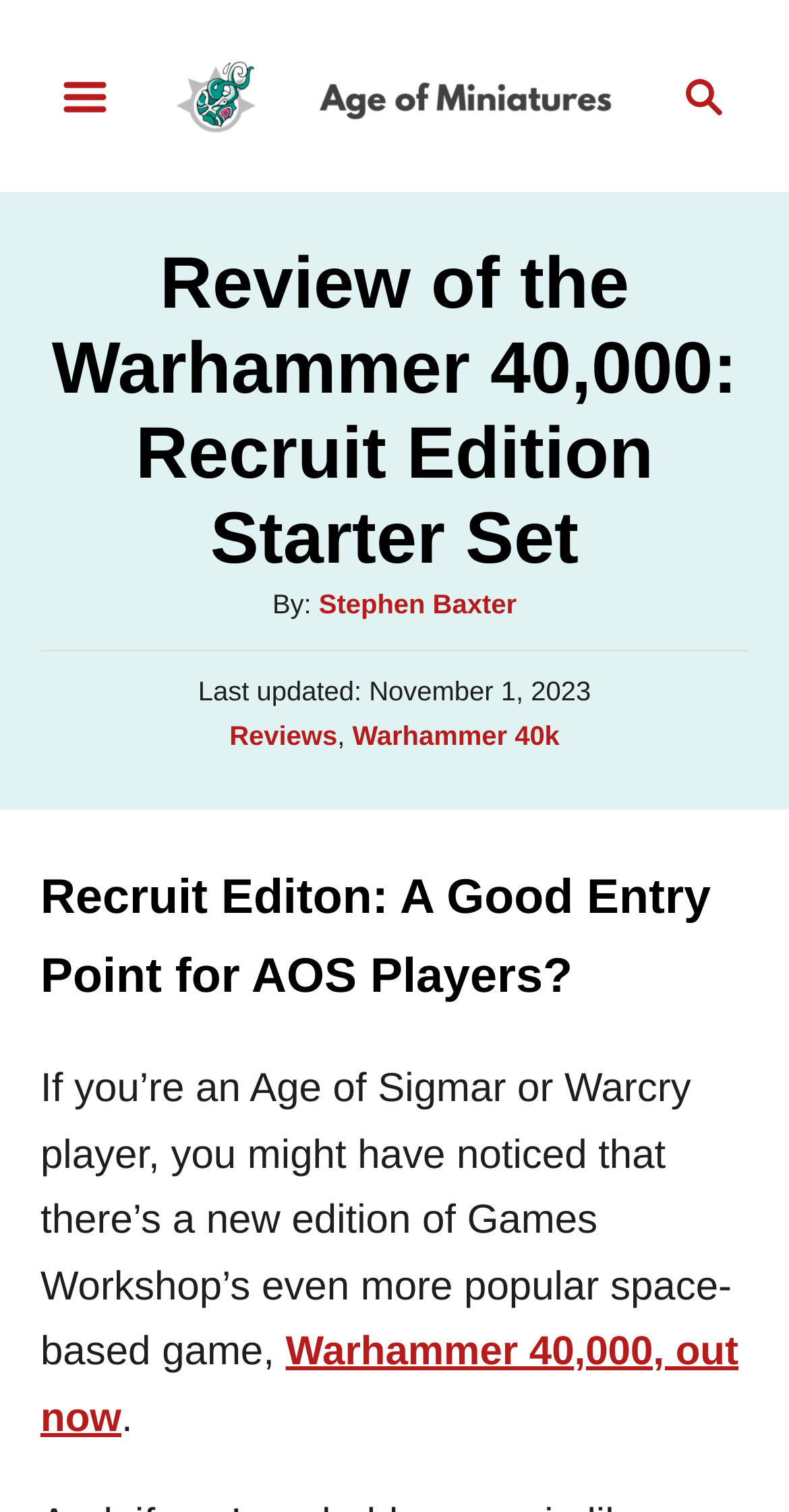What is the category of this article?
From the image, respond with a single word or phrase.

Reviews, Warhammer 40k